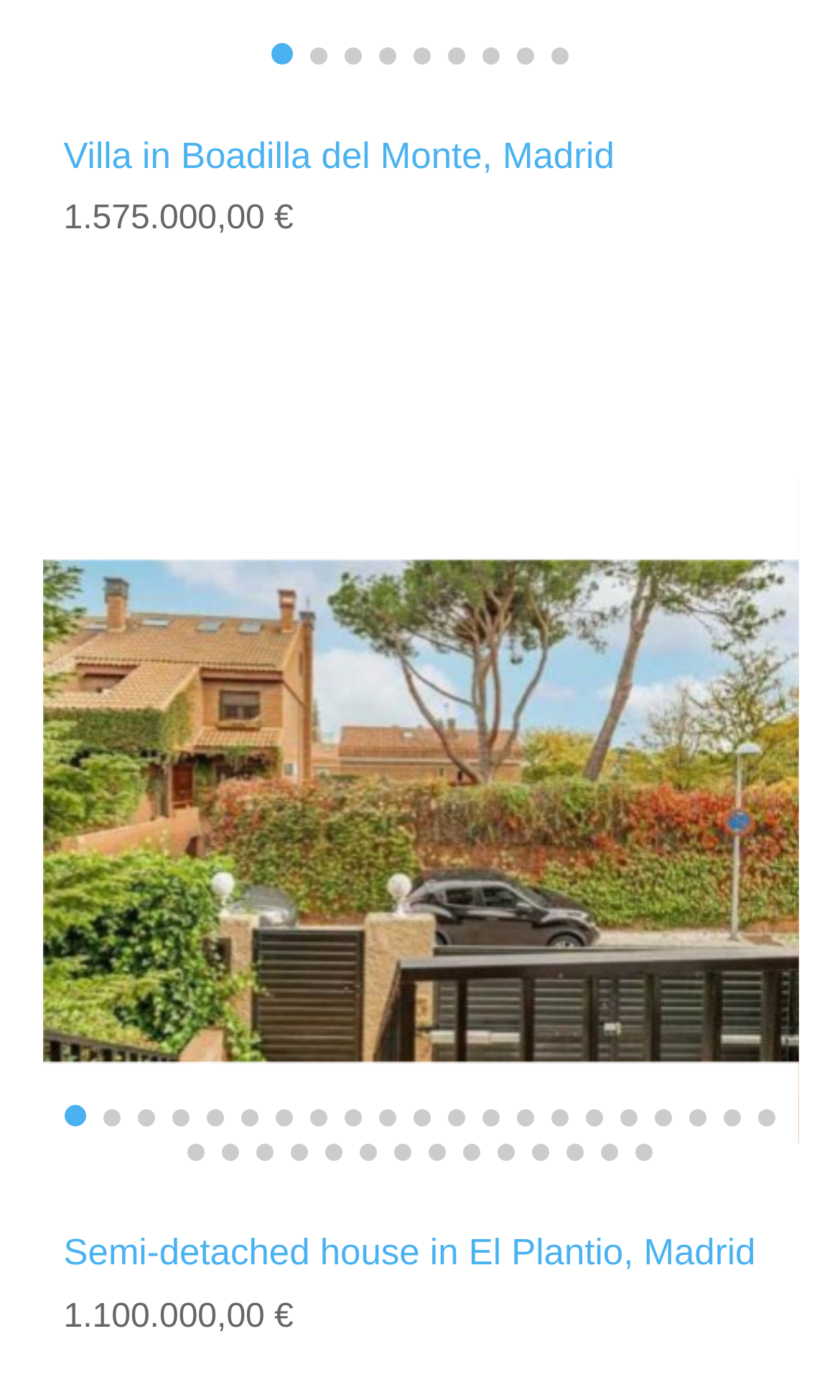Find the bounding box coordinates for the area you need to click to carry out the instruction: "Go to slide 1". The coordinates should be four float numbers between 0 and 1, indicated as [left, top, right, bottom].

[0.323, 0.03, 0.349, 0.046]